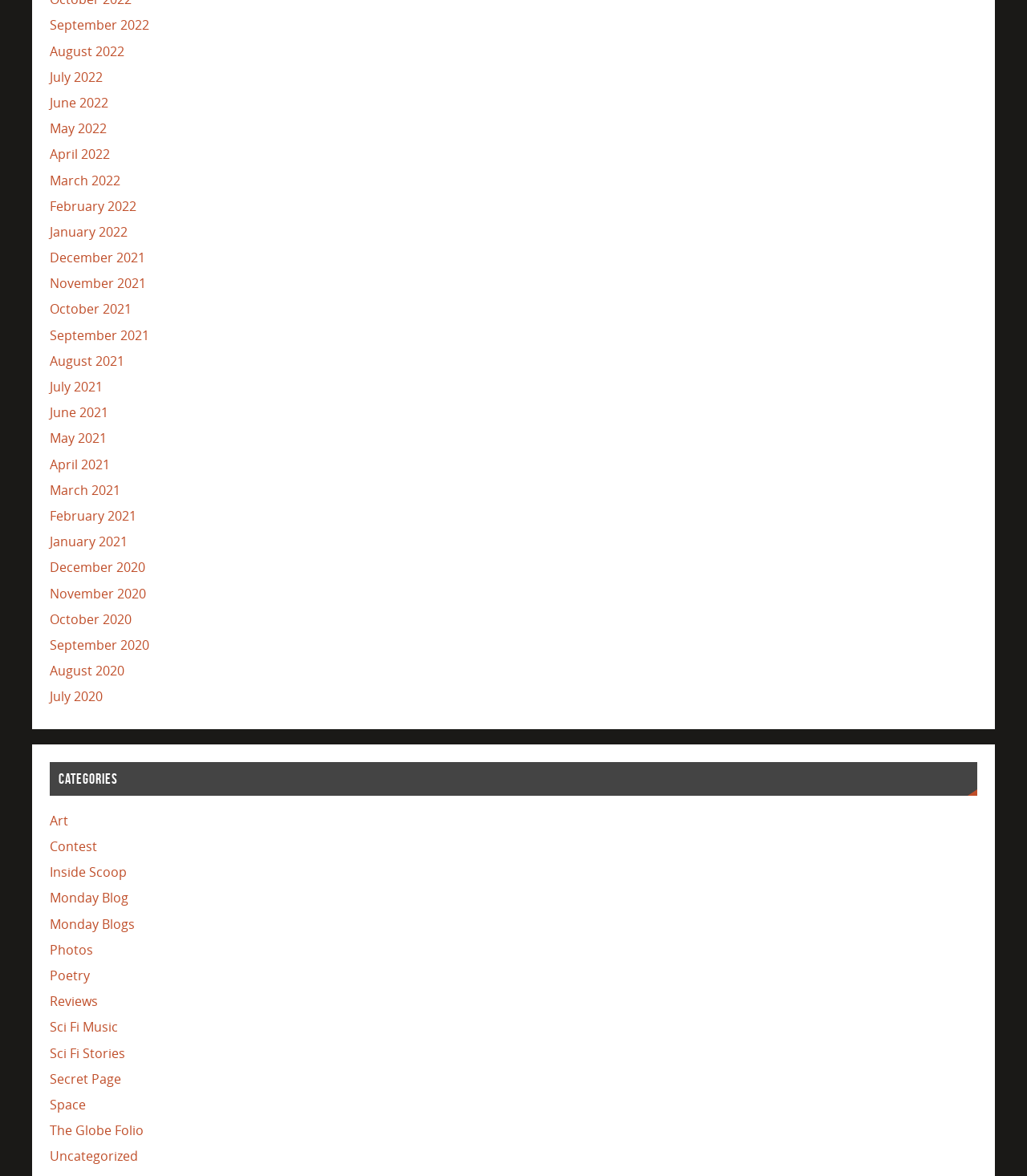Determine the bounding box coordinates of the section to be clicked to follow the instruction: "Explore Sci Fi Stories". The coordinates should be given as four float numbers between 0 and 1, formatted as [left, top, right, bottom].

[0.048, 0.888, 0.122, 0.903]